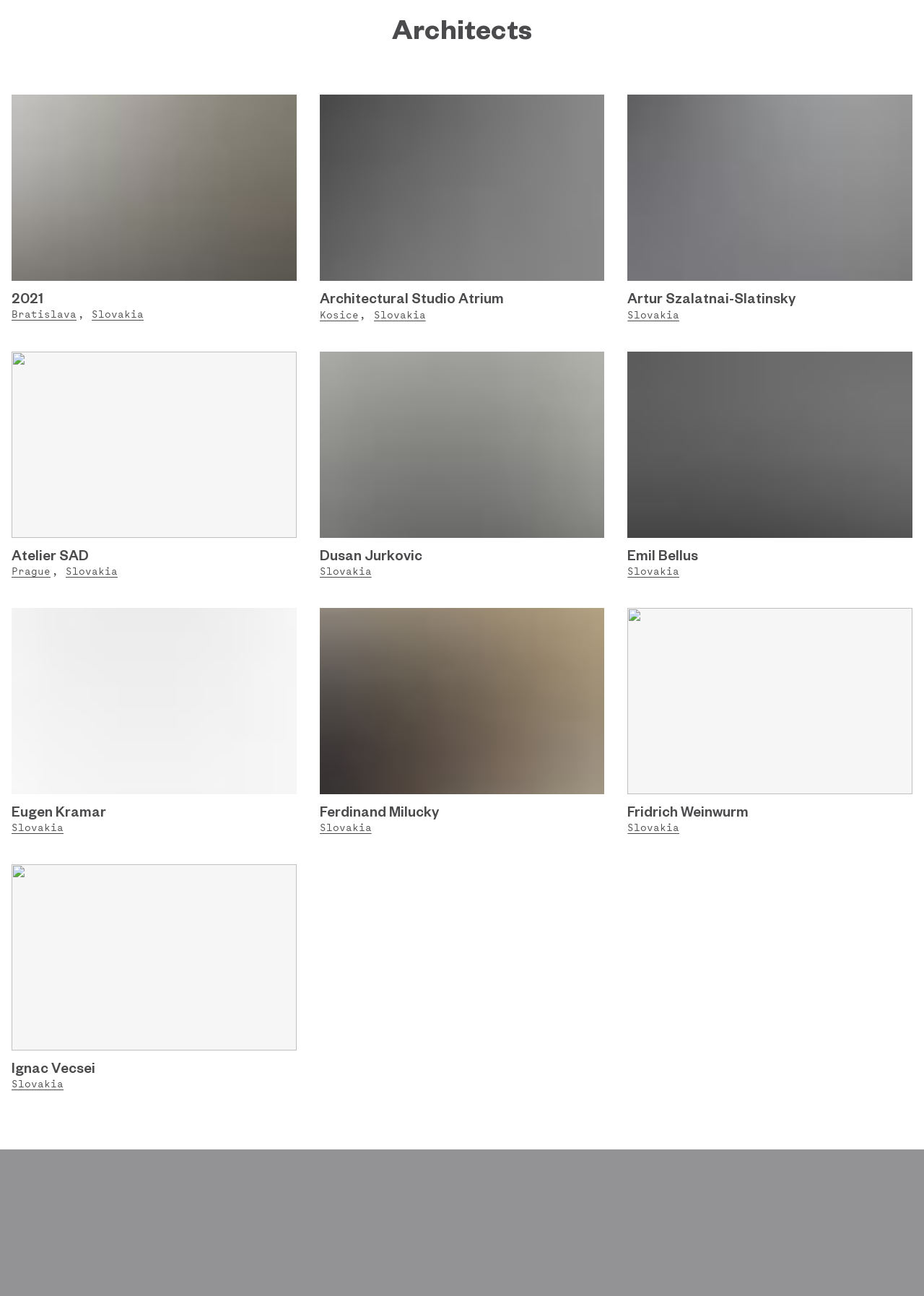Find the bounding box coordinates for the area you need to click to carry out the instruction: "Click on the link to learn about Architectural Studio Atrium". The coordinates should be four float numbers between 0 and 1, indicated as [left, top, right, bottom].

[0.346, 0.223, 0.649, 0.238]